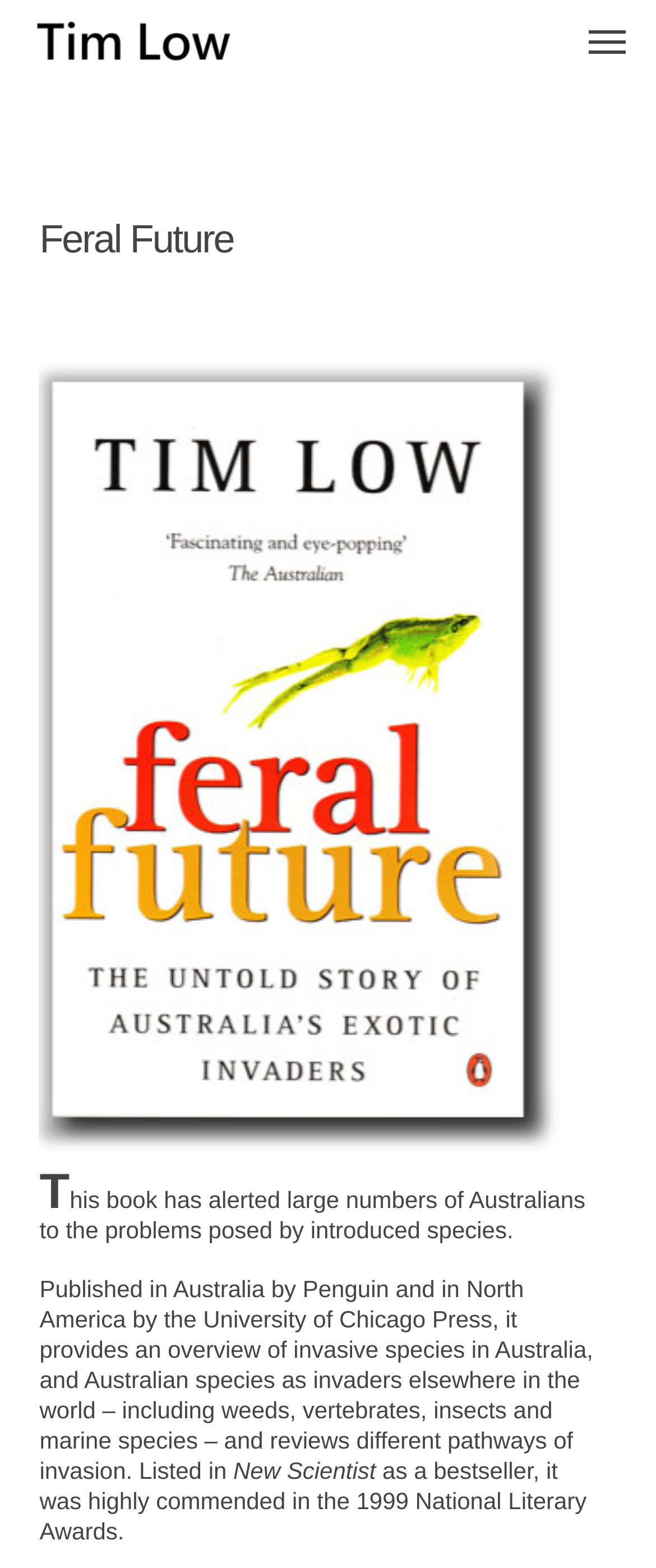Create a detailed description of the webpage's content and layout.

The webpage is about Tim Low's book "Feral Future". At the top left, there is a link and an image, both labeled "Tim Low", which suggests that they are related to the author's profile. 

On the top right, there is a navigation menu button, which is not expanded. Below the navigation menu button, there is a heading "Feral Future" that spans almost the entire width of the page. 

Below the heading, there are four blocks of text. The first block starts with the letter "T" and is followed by a paragraph that describes the book's content, including its publication details and the topics it covers. The second block of text mentions "New Scientist" and the third block continues the description of the book's accolades, including its status as a bestseller and its recognition in the 1999 National Literary Awards. 

At the very top right, there is another "Menu" button, which is separate from the navigation menu button mentioned earlier.